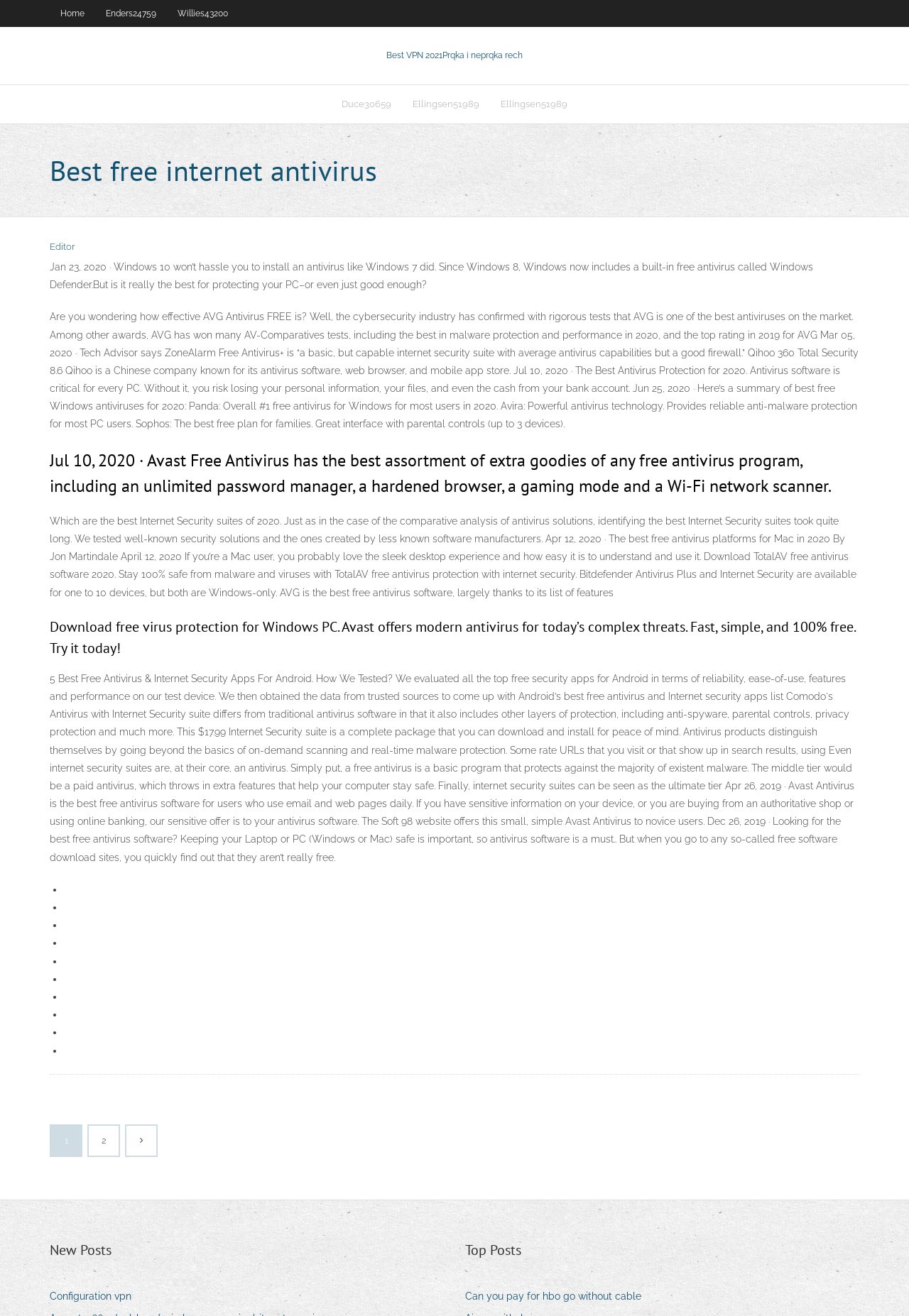Respond to the following question using a concise word or phrase: 
What is the name of the antivirus software mentioned in the article?

AVG